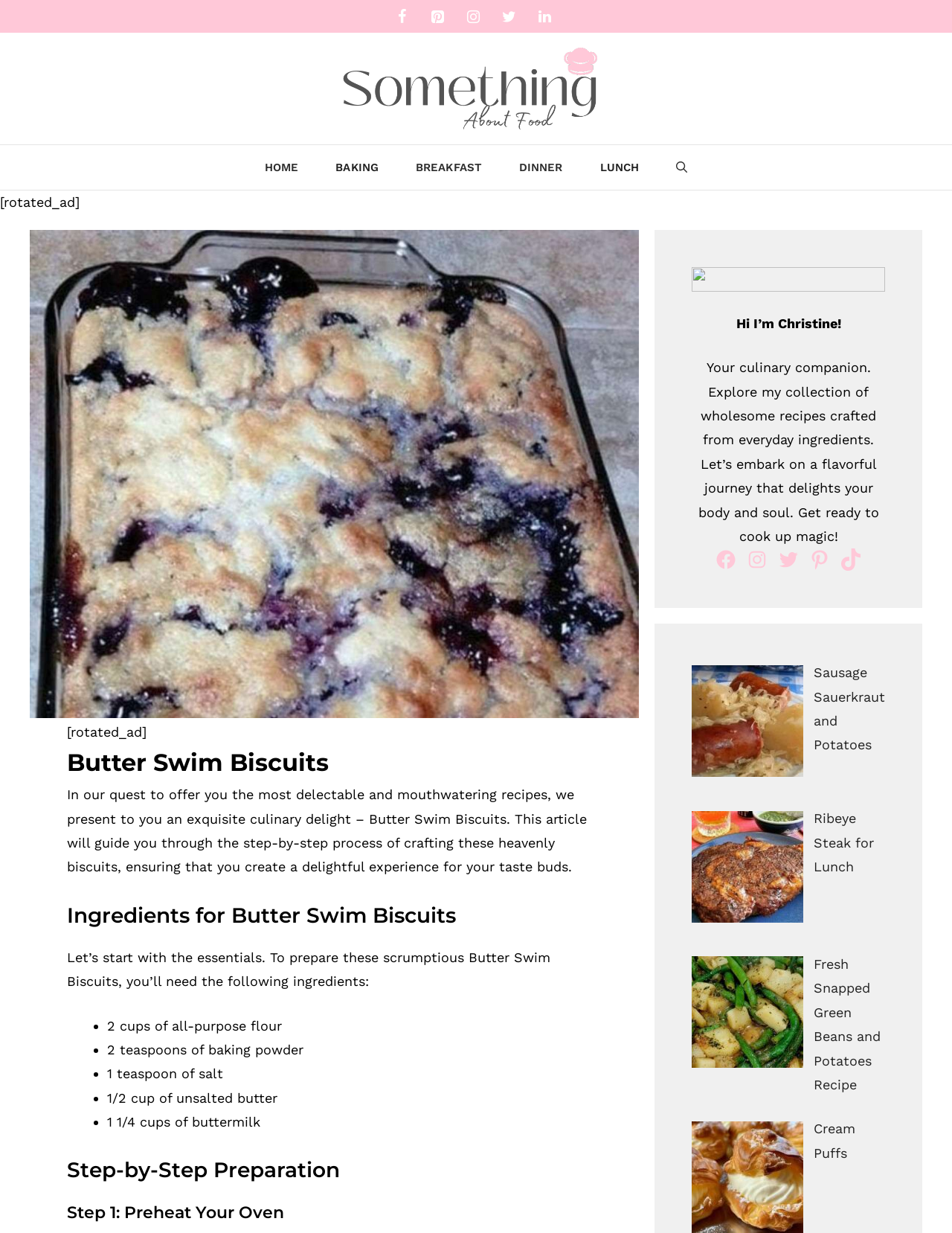Determine the bounding box coordinates for the clickable element to execute this instruction: "Visit the Sausage Sauerkraut and Potatoes recipe". Provide the coordinates as four float numbers between 0 and 1, i.e., [left, top, right, bottom].

[0.854, 0.539, 0.929, 0.61]